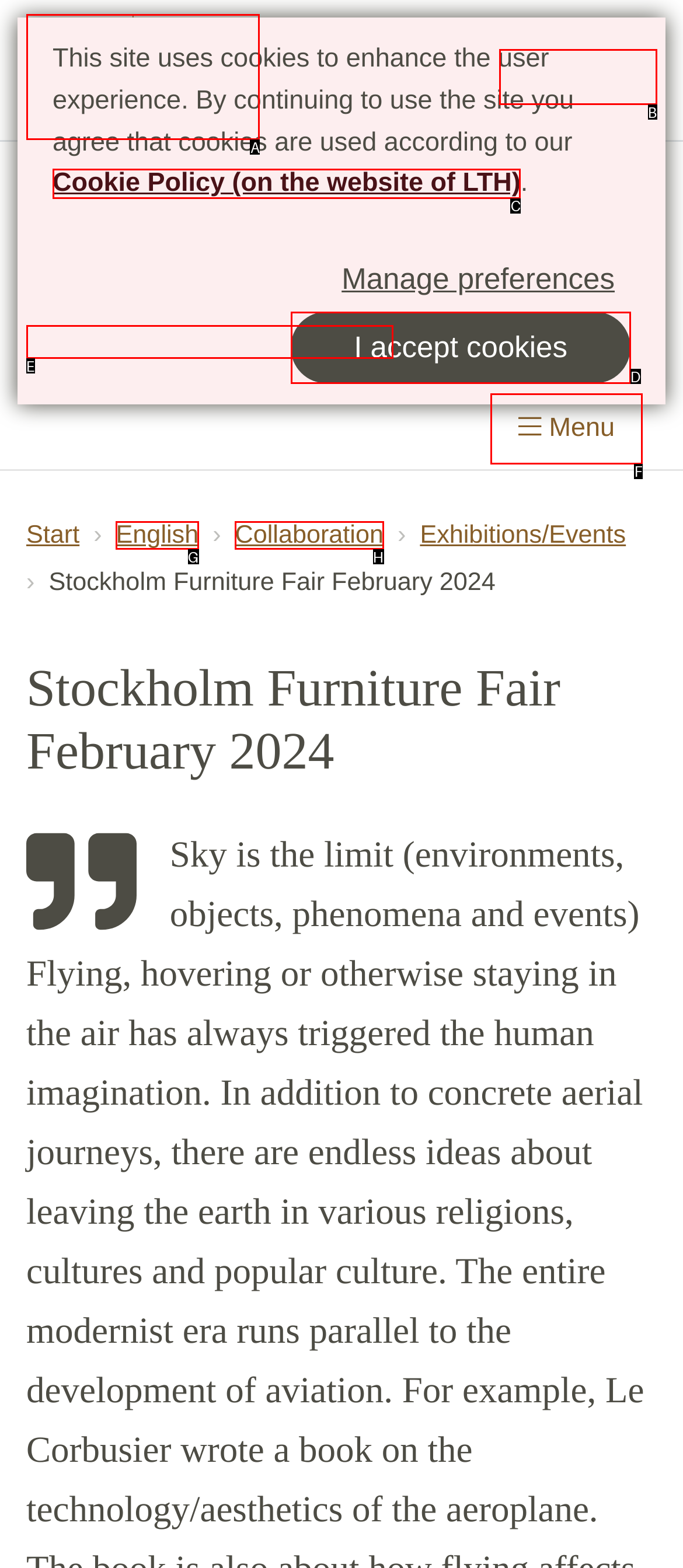Determine the right option to click to perform this task: show main menu
Answer with the correct letter from the given choices directly.

F